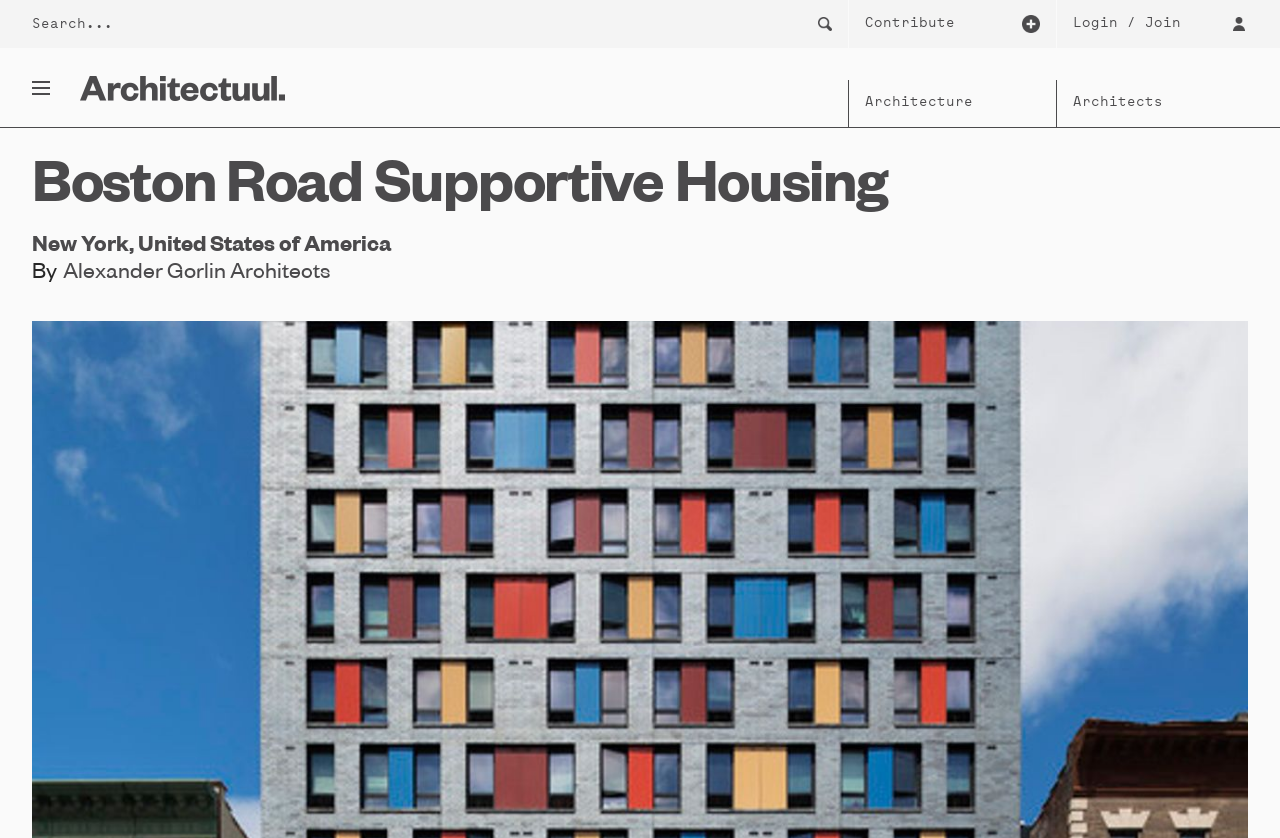What is the purpose of the textbox at the top of the page?
Refer to the image and provide a detailed answer to the question.

I found the answer by looking at the textbox element with the placeholder text 'Search...' which is a child of the search element at the top of the page.